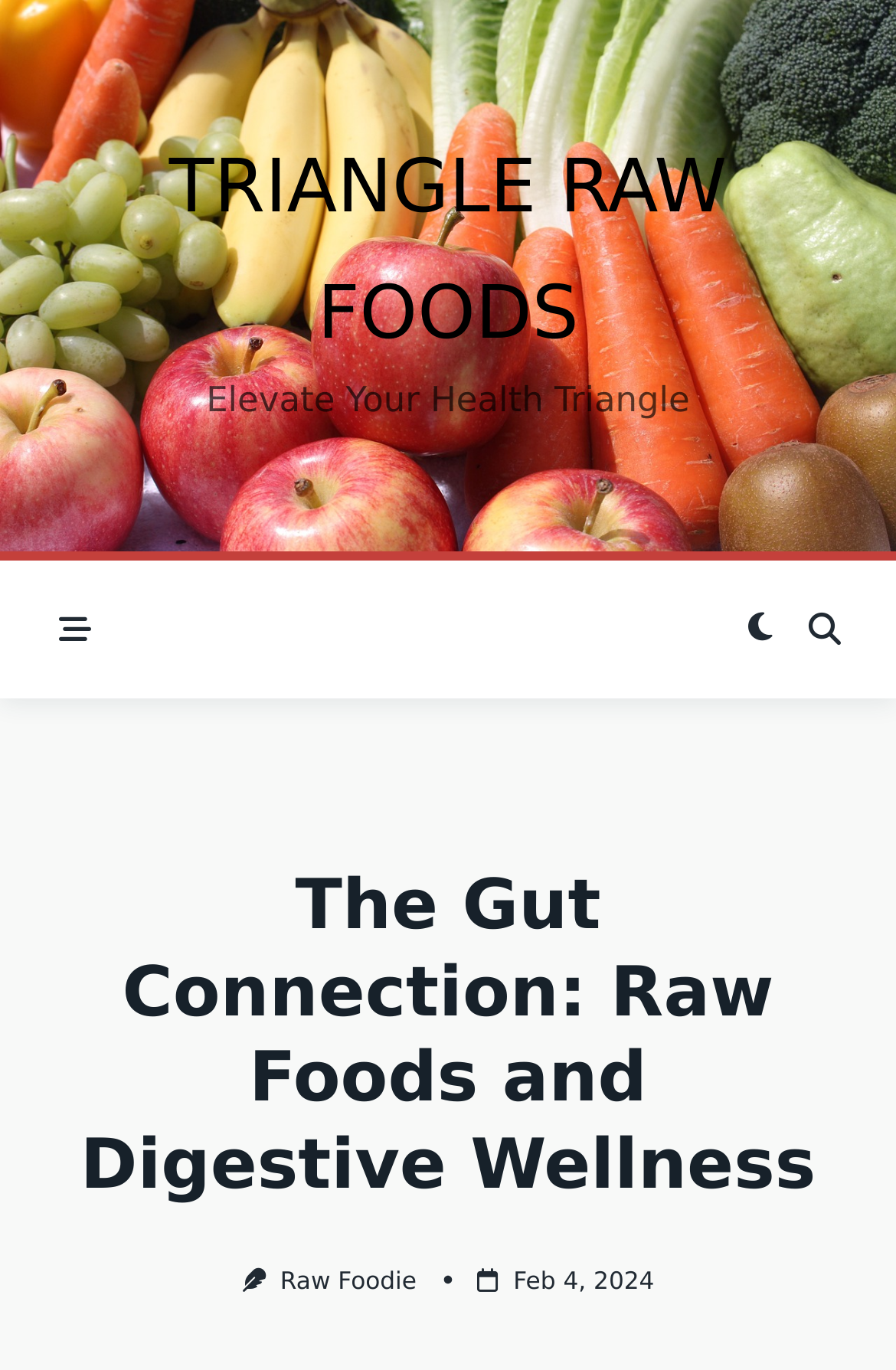Provide a single word or phrase to answer the given question: 
What is the purpose of the button with the icon ''?

Share or social media